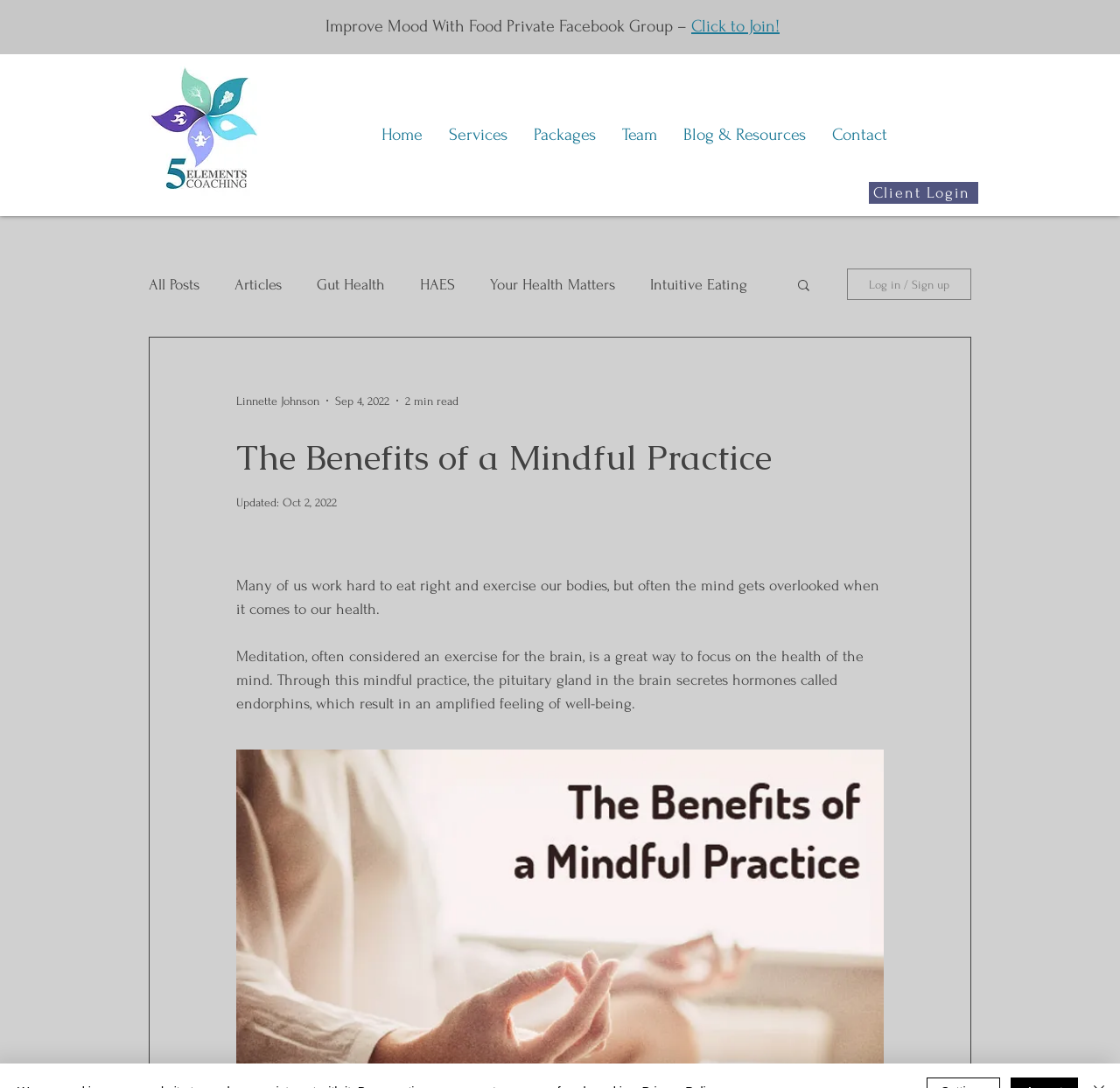Determine the bounding box coordinates for the clickable element to execute this instruction: "Click to join the private Facebook group". Provide the coordinates as four float numbers between 0 and 1, i.e., [left, top, right, bottom].

[0.158, 0.013, 0.829, 0.035]